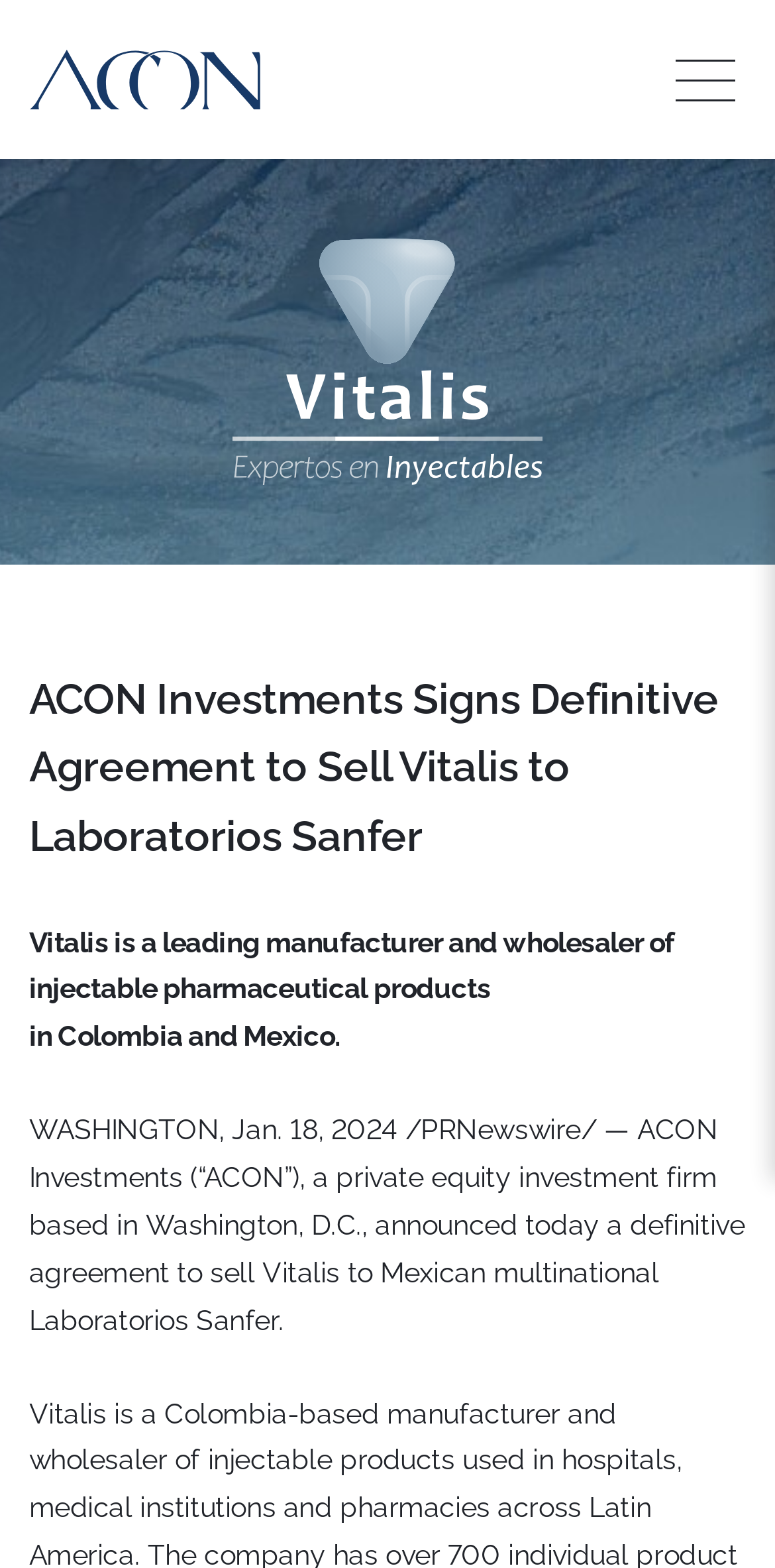Using the description "parent_node: ABOUT aria-label="Open Menu"", locate and provide the bounding box of the UI element.

[0.86, 0.025, 0.963, 0.076]